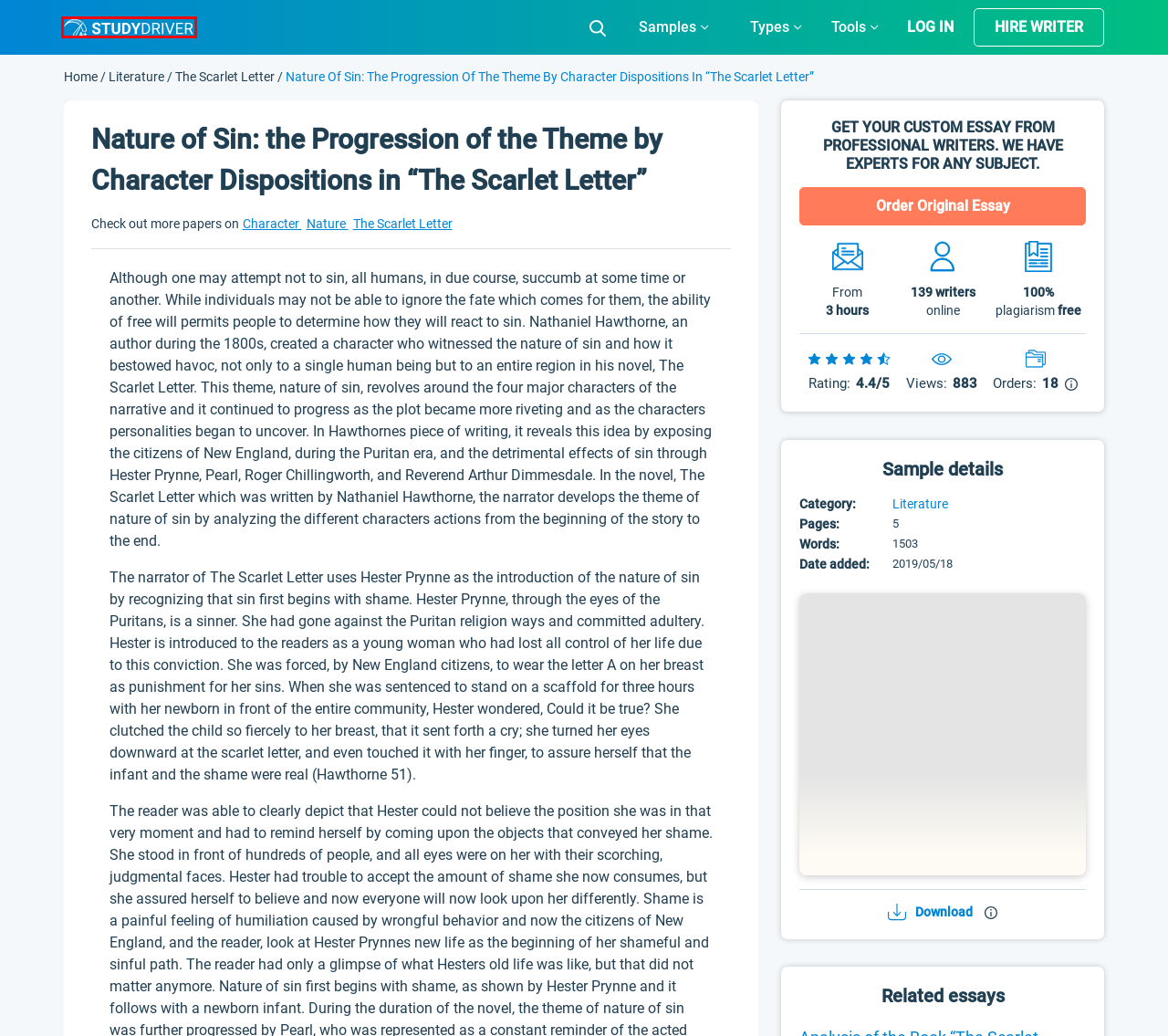Review the screenshot of a webpage containing a red bounding box around an element. Select the description that best matches the new webpage after clicking the highlighted element. The options are:
A. 100% Free Essay Examples With NO Sign Up - College Papers Online | StudyDriver
B. Donate essay | StudyDriver.com
C. Argumentative Essay Examples on Civil War | Causes and Effects Topics
D. The Scarlet Letter Essay - Examples of Research Papers Topics & Thesis Statement
E. Literature Essay Examples - Free Samples on Literature Essay | StudyDriver.com
F. Character Essay Examples - Free Research Paper Topics on StudyDriver.com
G. Cyber Bullying Essay Examples - Argumentative Topics for Research Papers
H. Nature Essay Examples - Free Research Paper Topics on StudyDriver.com

A